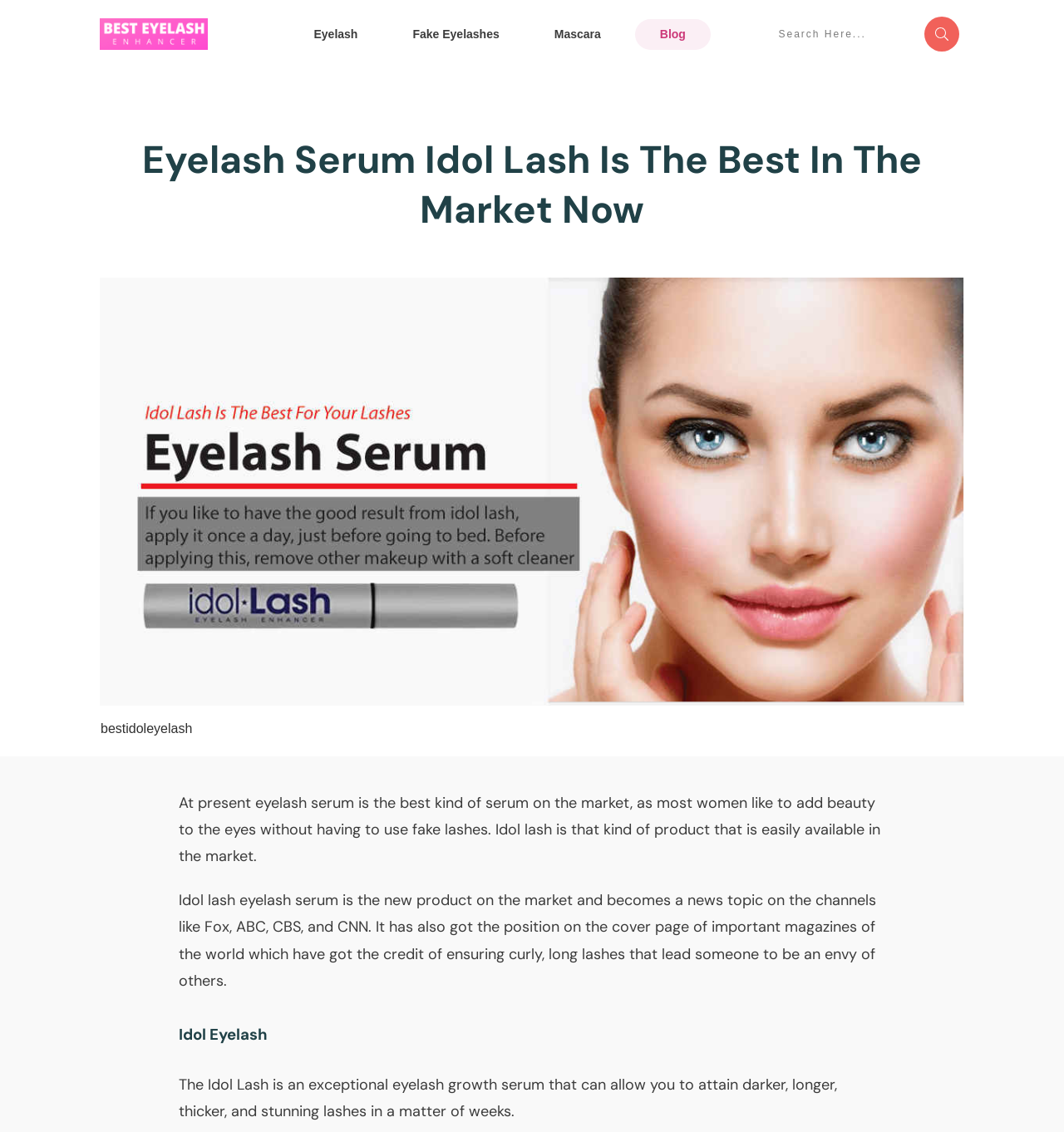What is the main product discussed on this webpage?
From the details in the image, answer the question comprehensively.

Based on the webpage content, the main product discussed is Idol Lash, which is an eyelash growth serum that can help users achieve darker, longer, thicker, and stunning lashes.